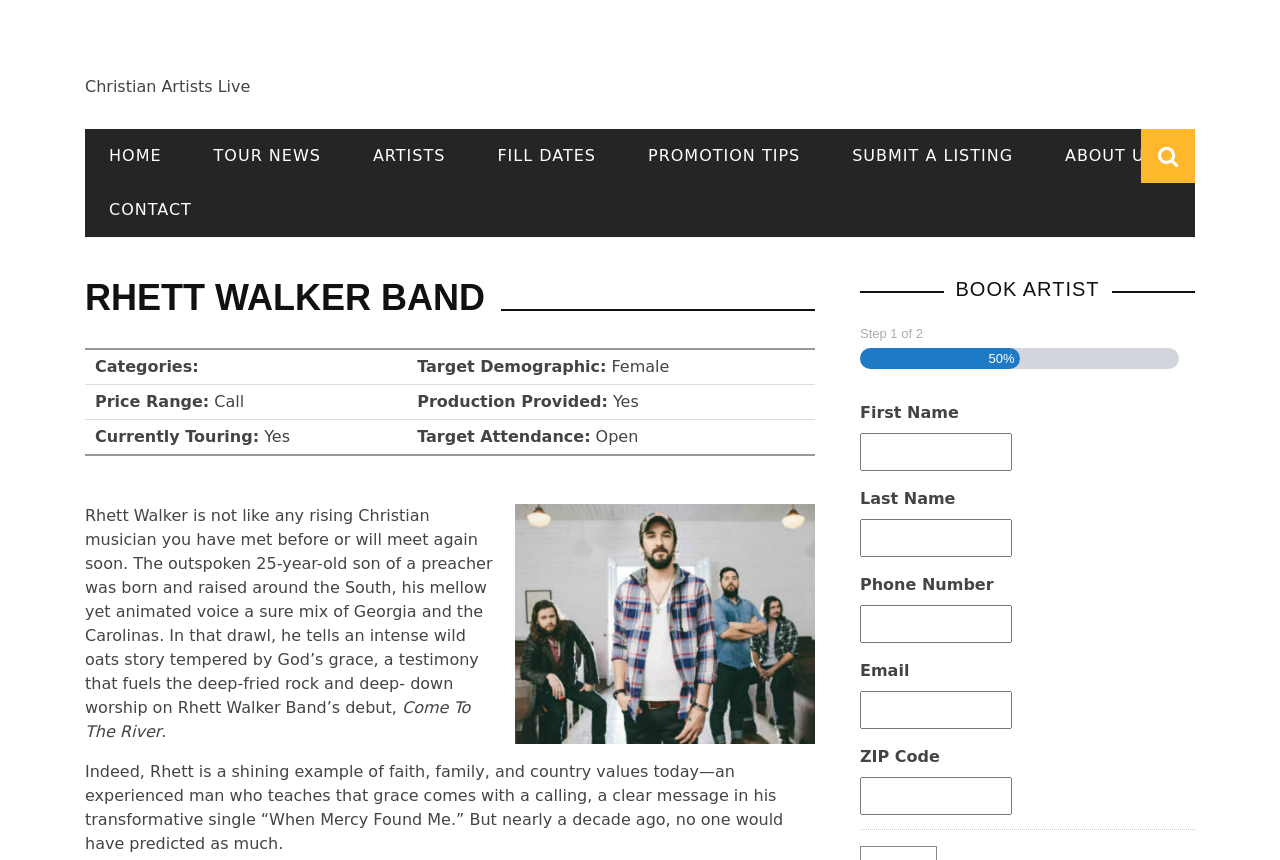What is the name of the Christian artist featured on this webpage?
Offer a detailed and full explanation in response to the question.

I found the answer by looking at the heading 'RHETT WALKER BAND' and the text 'Rhett Walker Band' which appears multiple times on the webpage, indicating that Rhett Walker is the Christian artist being featured.